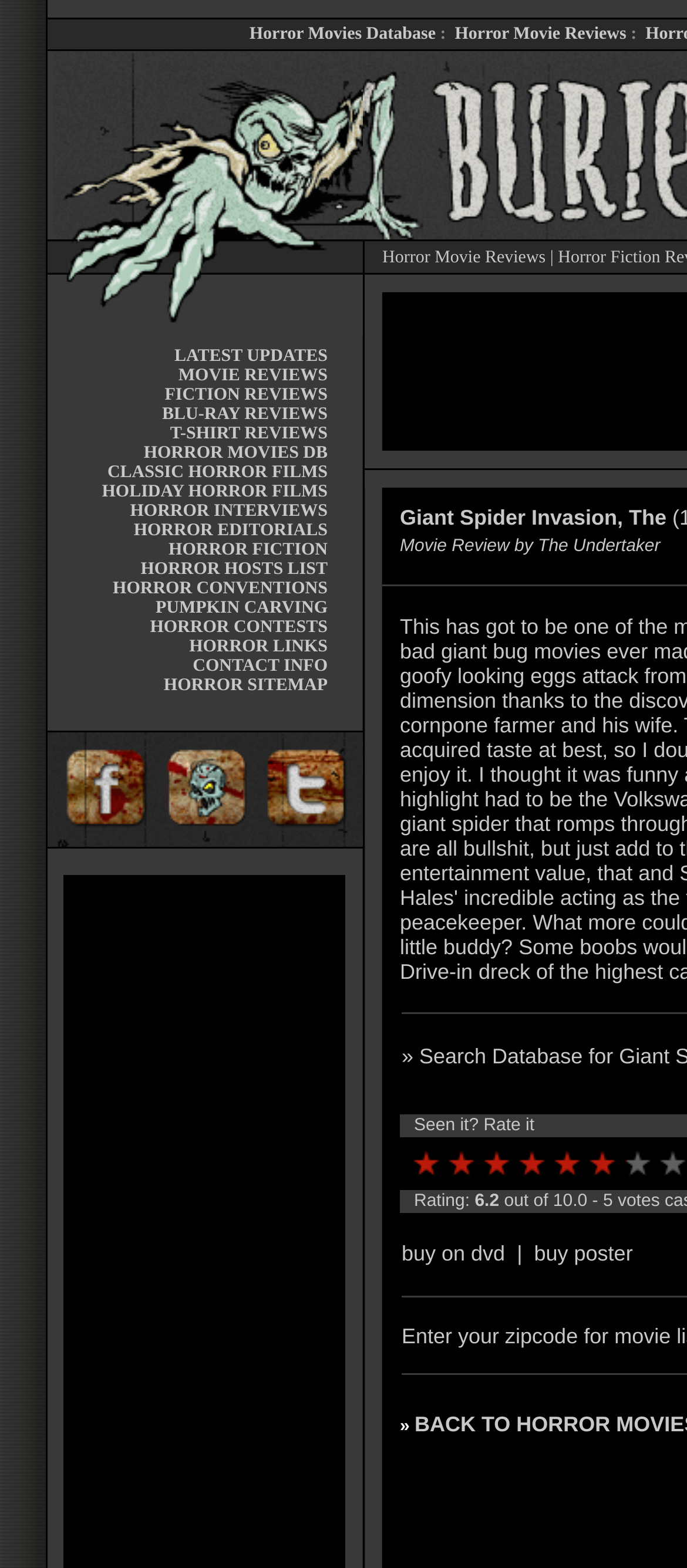What is the purpose of the social media links at the bottom of the page?
Please provide a detailed and thorough answer to the question.

The social media links, including 'Dig Buried.com On Facebook' and 'Dig Buried.com On Twitter', allow users to connect with the website on various social media platforms, enabling them to stay updated on the website's content and engage with the community.